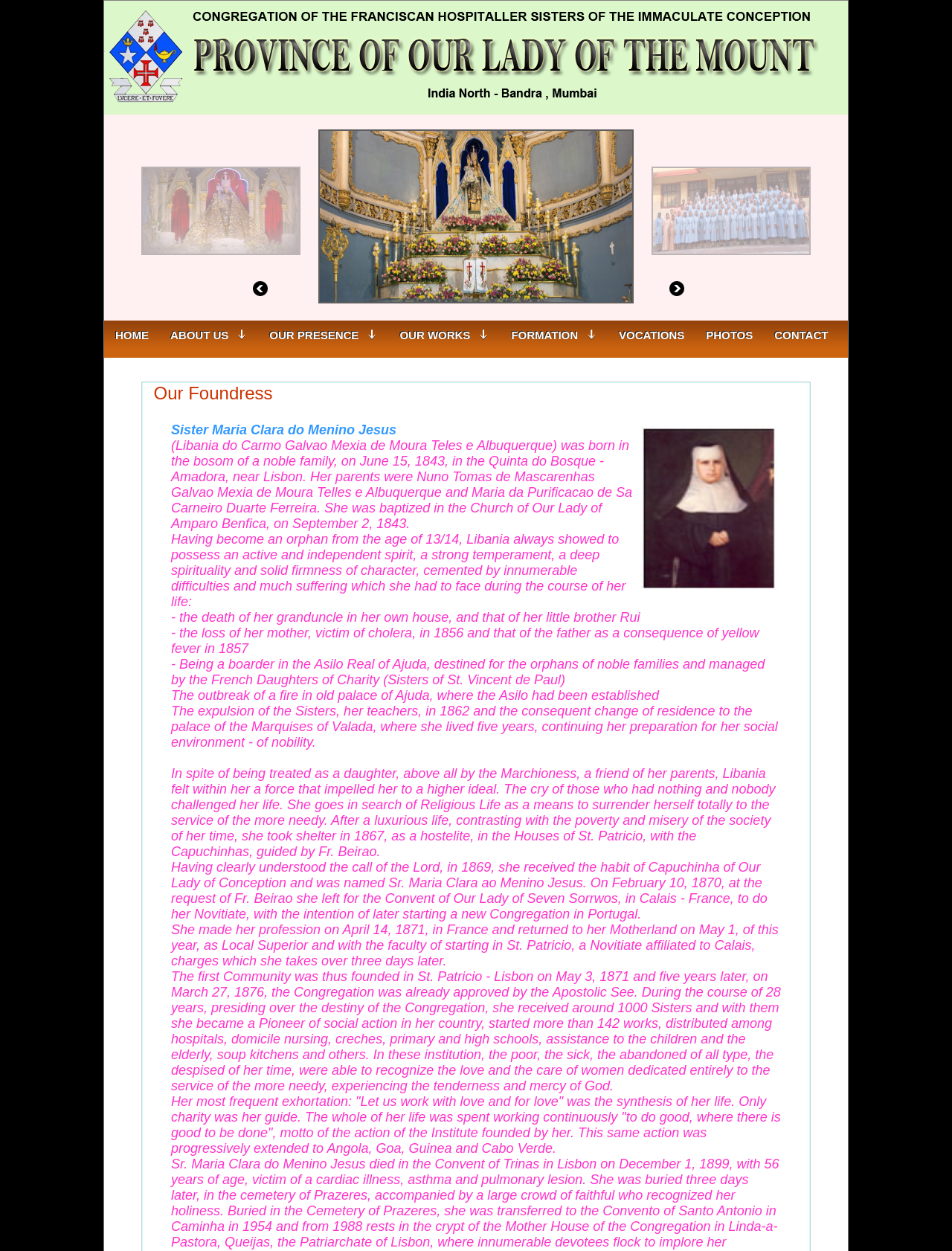Determine the bounding box coordinates for the area that needs to be clicked to fulfill this task: "Click the WhatsApp & WeChat link". The coordinates must be given as four float numbers between 0 and 1, i.e., [left, top, right, bottom].

None